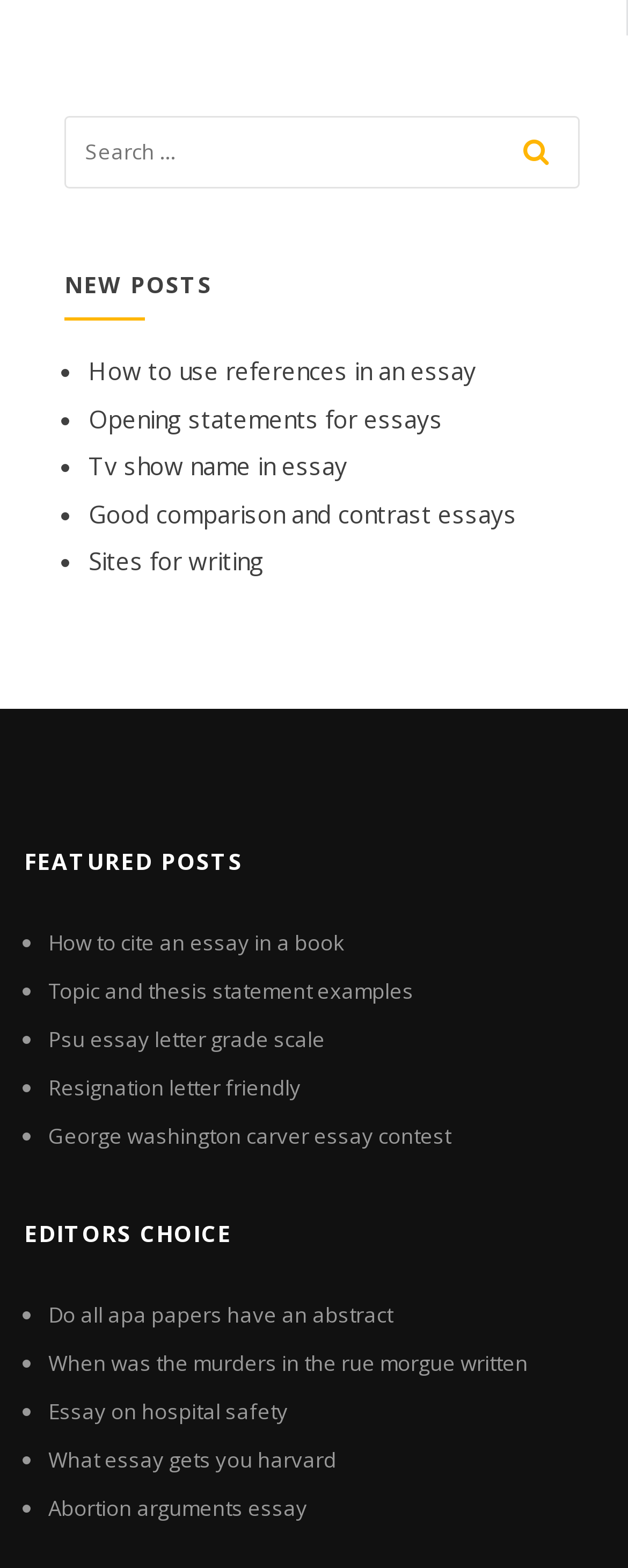What type of content is featured in the 'NEW POSTS' section?
Please utilize the information in the image to give a detailed response to the question.

The 'NEW POSTS' section contains a list of links with titles such as 'How to use references in an essay' and 'Opening statements for essays'. This suggests that the section features new posts related to essay writing and academic topics.